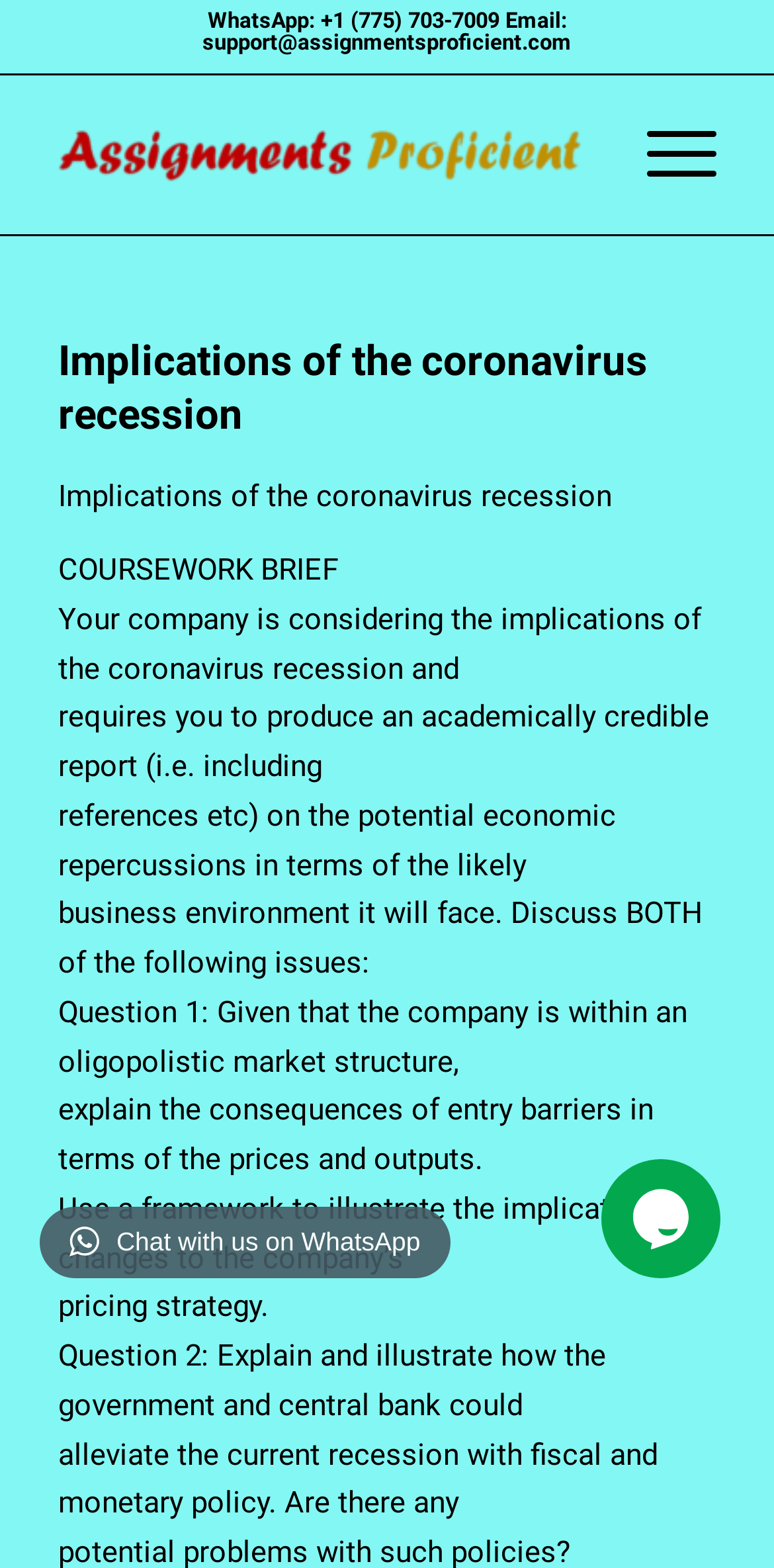Generate the text content of the main headline of the webpage.

Implications of the coronavirus recession